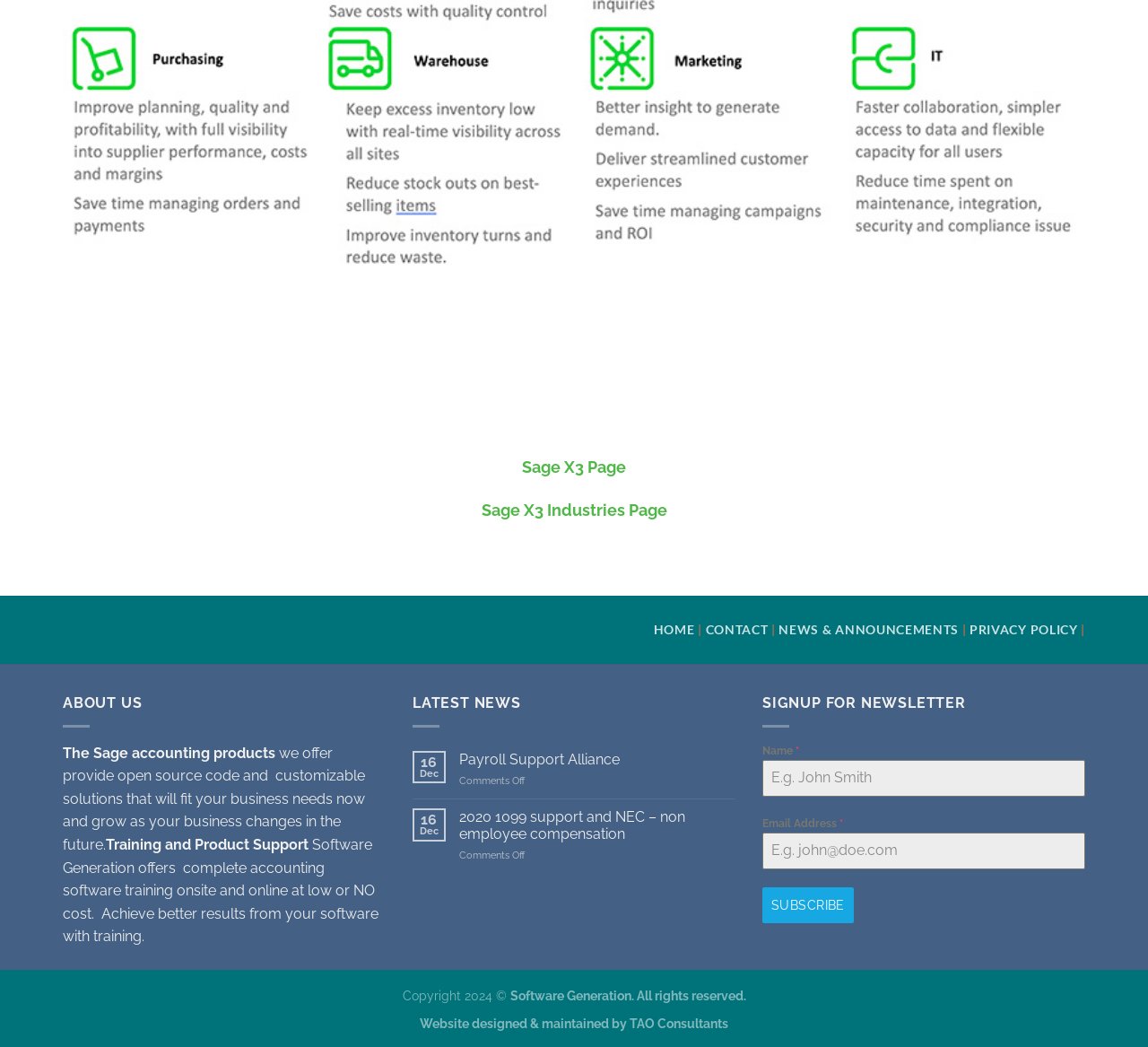Identify the bounding box coordinates of the region that needs to be clicked to carry out this instruction: "Subscribe to the newsletter". Provide these coordinates as four float numbers ranging from 0 to 1, i.e., [left, top, right, bottom].

[0.664, 0.847, 0.744, 0.882]